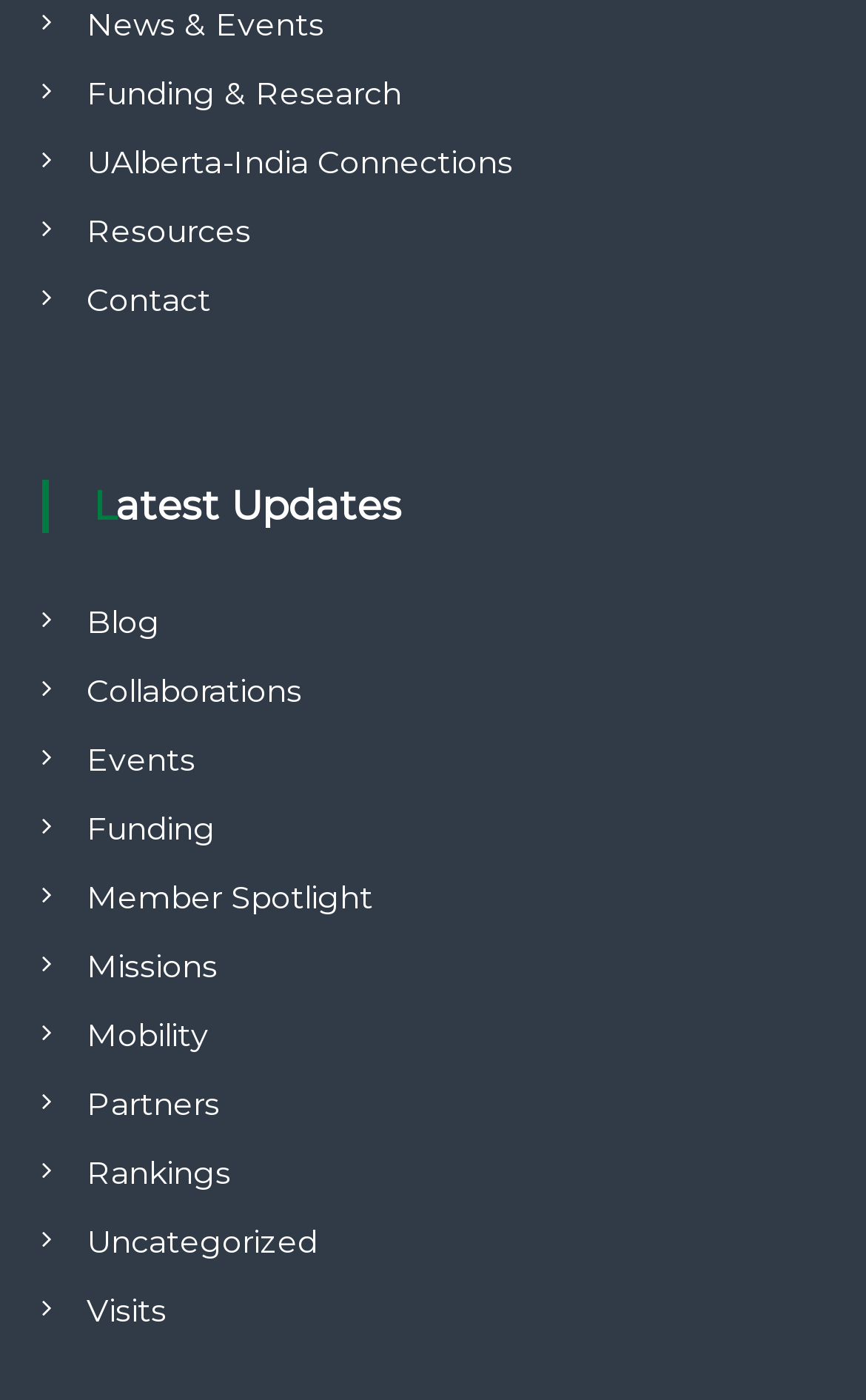Show me the bounding box coordinates of the clickable region to achieve the task as per the instruction: "View latest updates".

[0.049, 0.342, 0.951, 0.38]